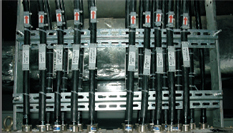Respond to the question below with a single word or phrase:
What company is highlighted in the image?

SEW Engineering